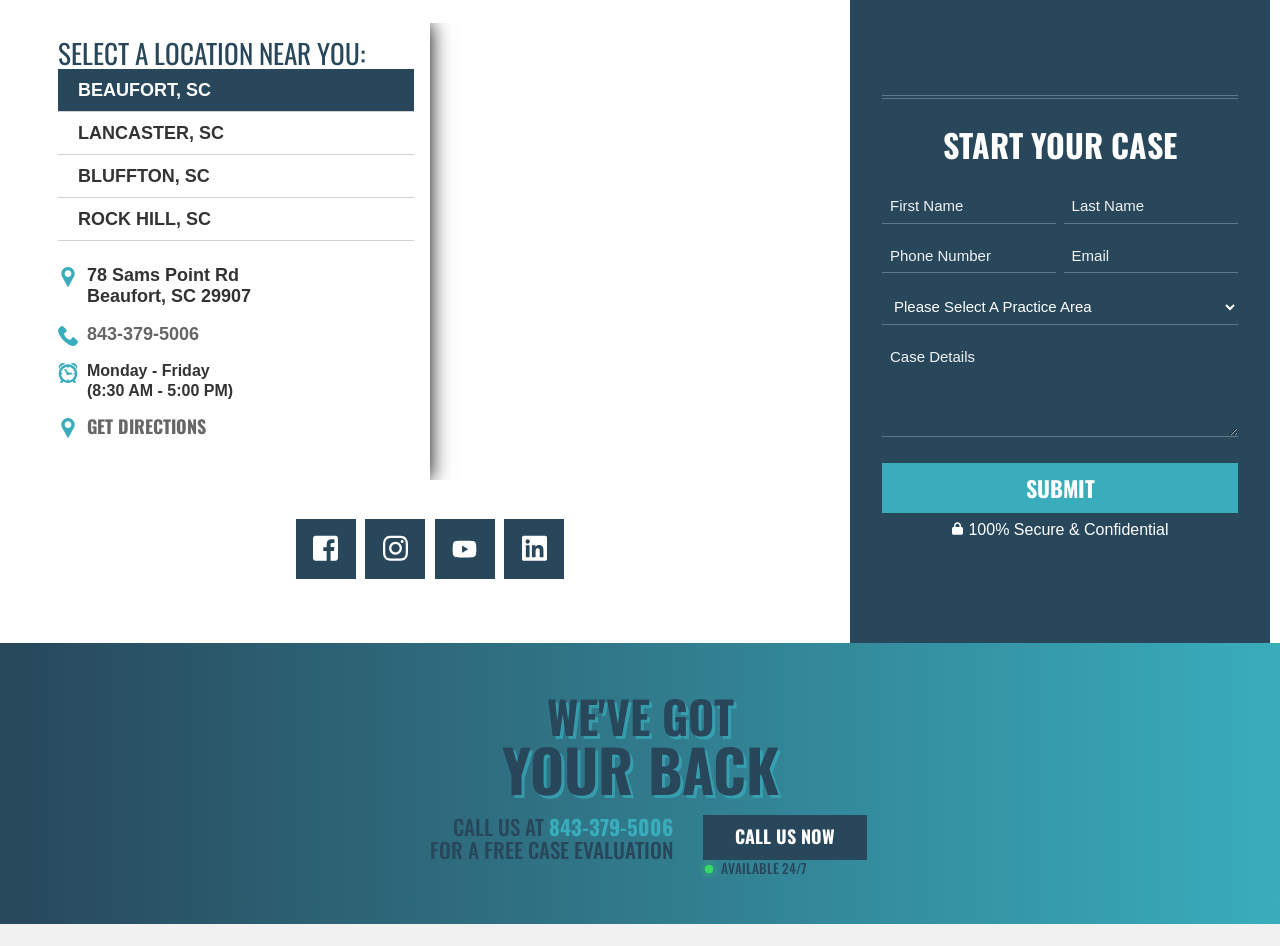Please provide a one-word or phrase answer to the question: 
How many social media links are at the bottom of the webpage?

4